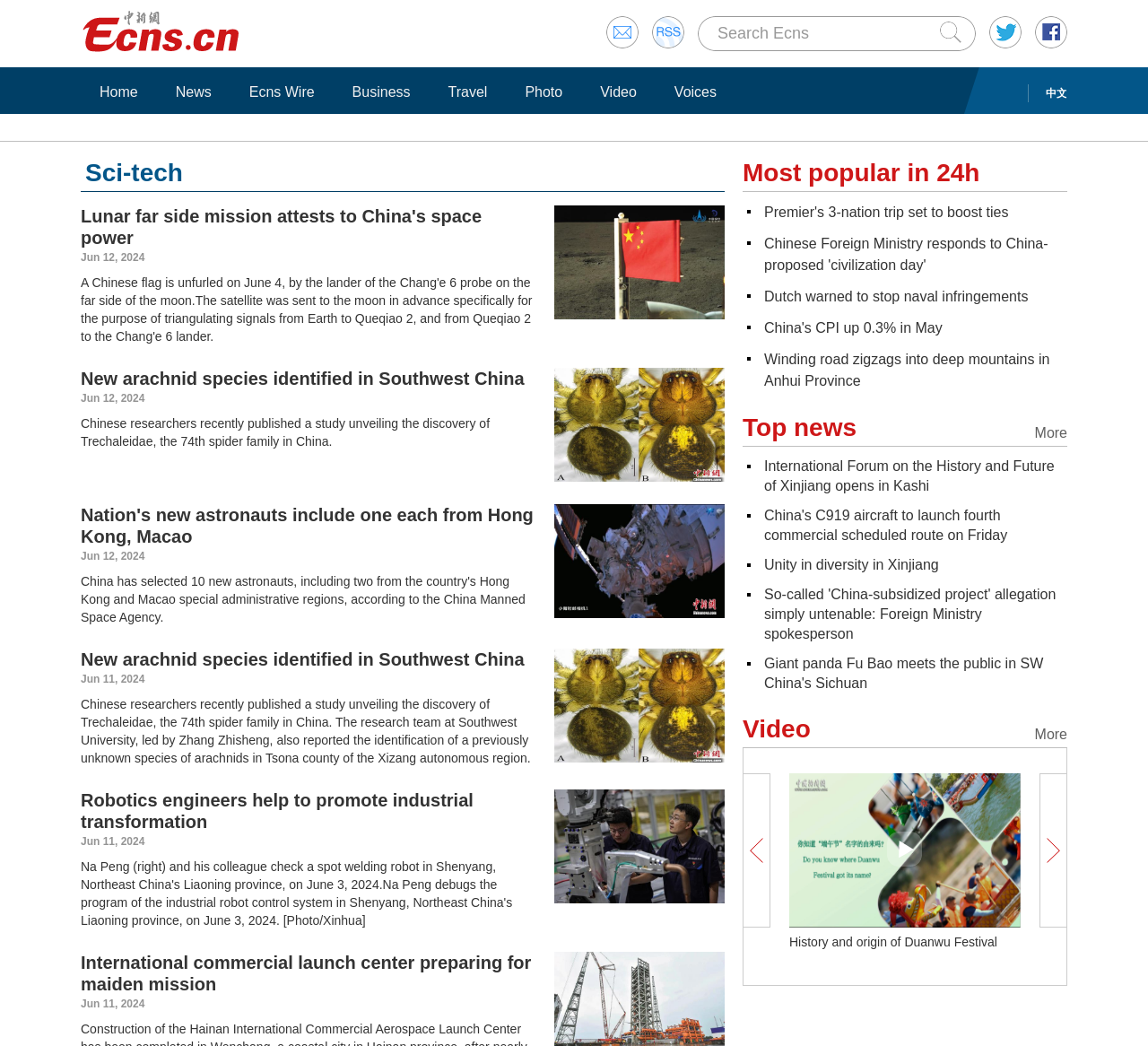Locate the bounding box coordinates of the element that should be clicked to execute the following instruction: "View 'More Top news'".

[0.901, 0.396, 0.93, 0.427]